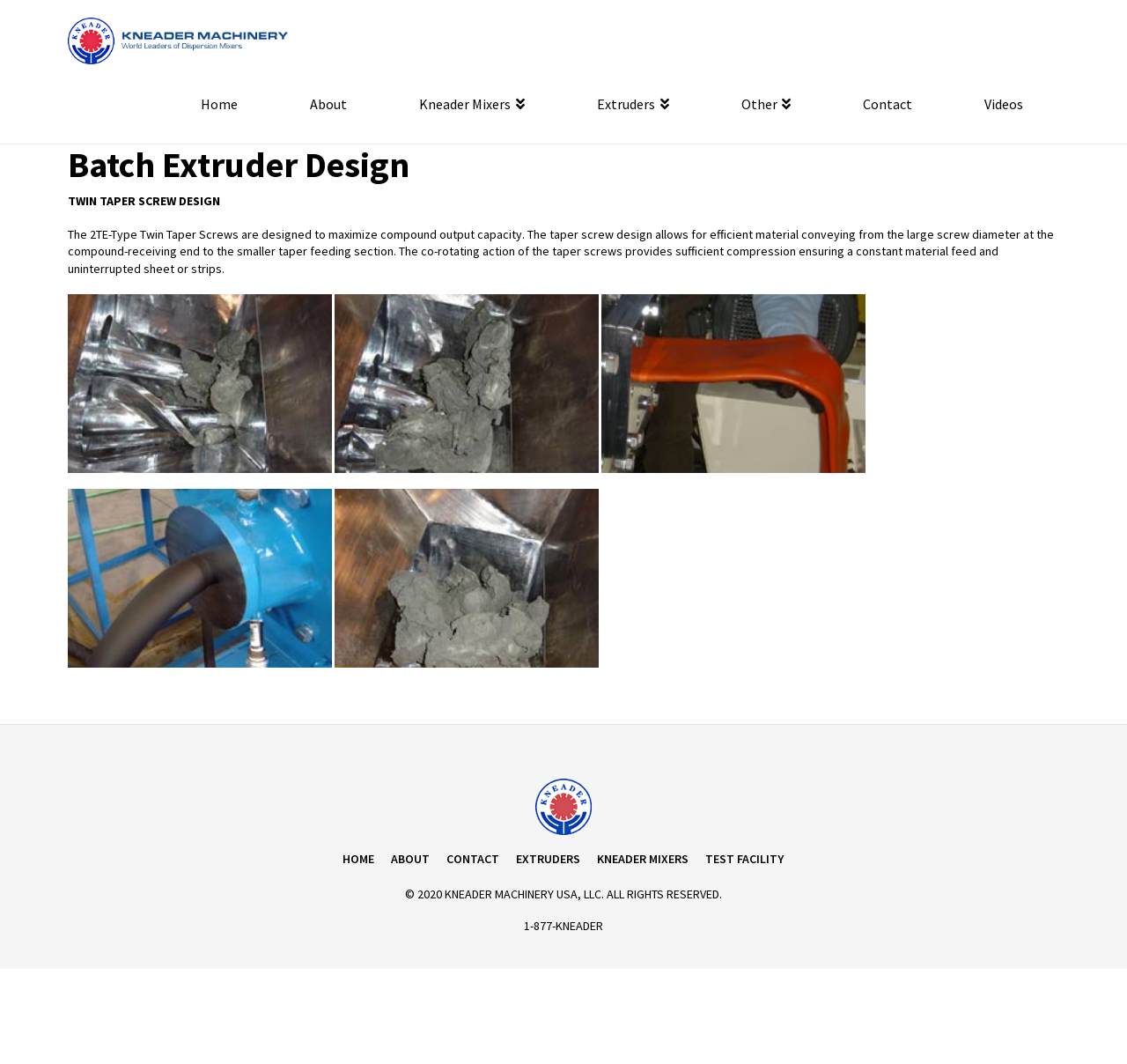Determine the bounding box coordinates for the HTML element mentioned in the following description: "Contact". The coordinates should be a list of four floats ranging from 0 to 1, represented as [left, top, right, bottom].

[0.396, 0.8, 0.443, 0.814]